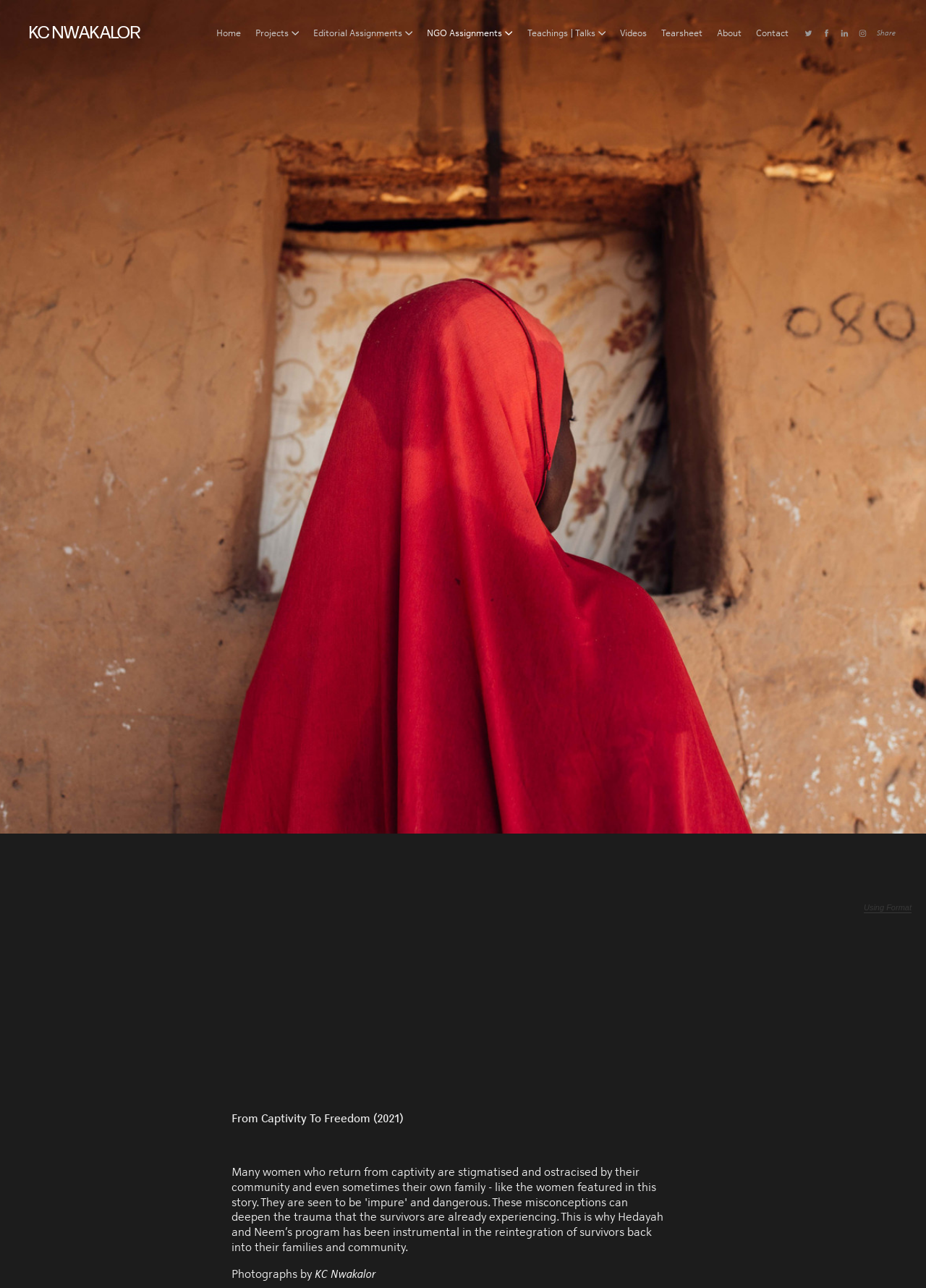Please indicate the bounding box coordinates of the element's region to be clicked to achieve the instruction: "Learn about Marketing". Provide the coordinates as four float numbers between 0 and 1, i.e., [left, top, right, bottom].

None